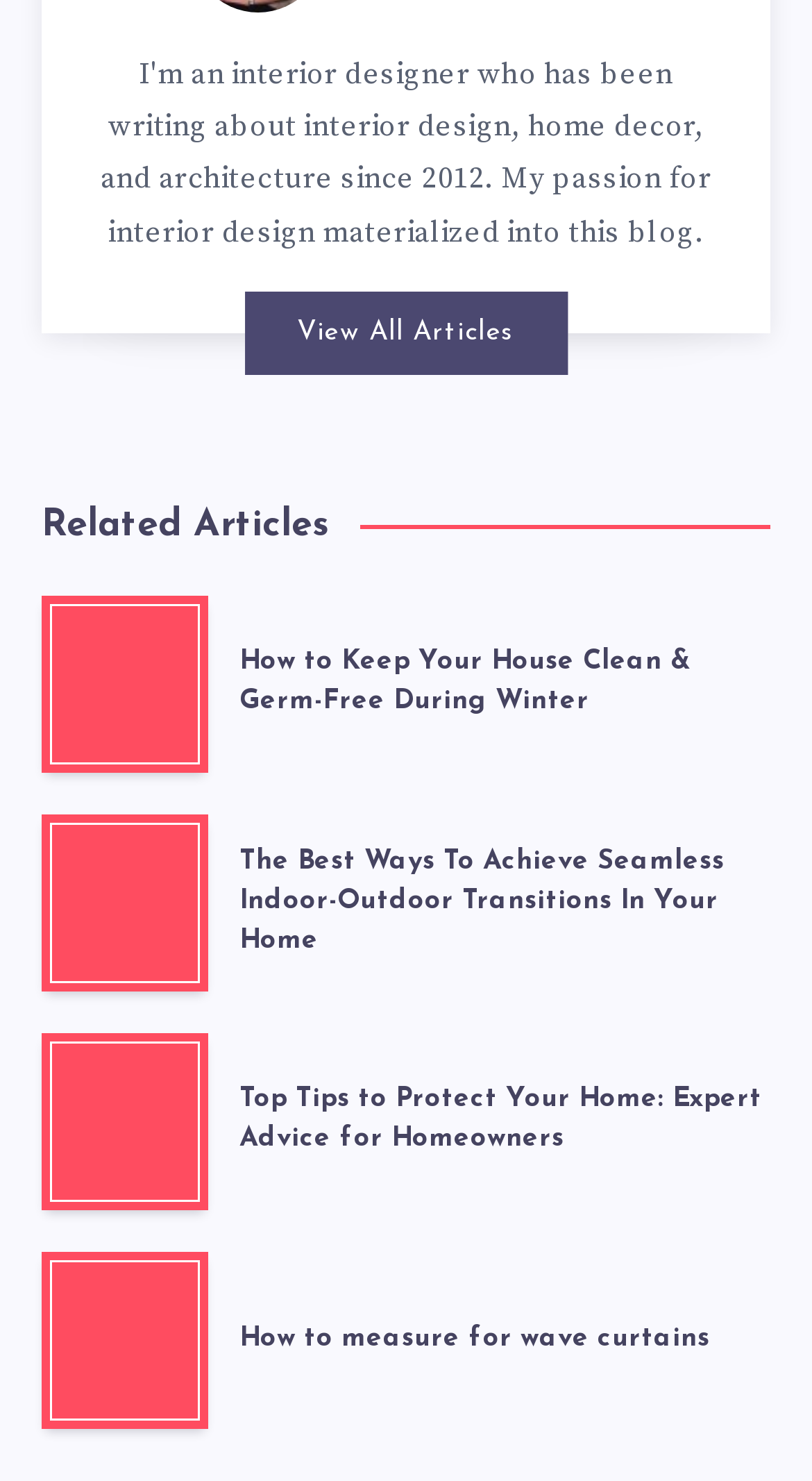Are all articles written by the same author?
Please look at the screenshot and answer in one word or a short phrase.

Unknown